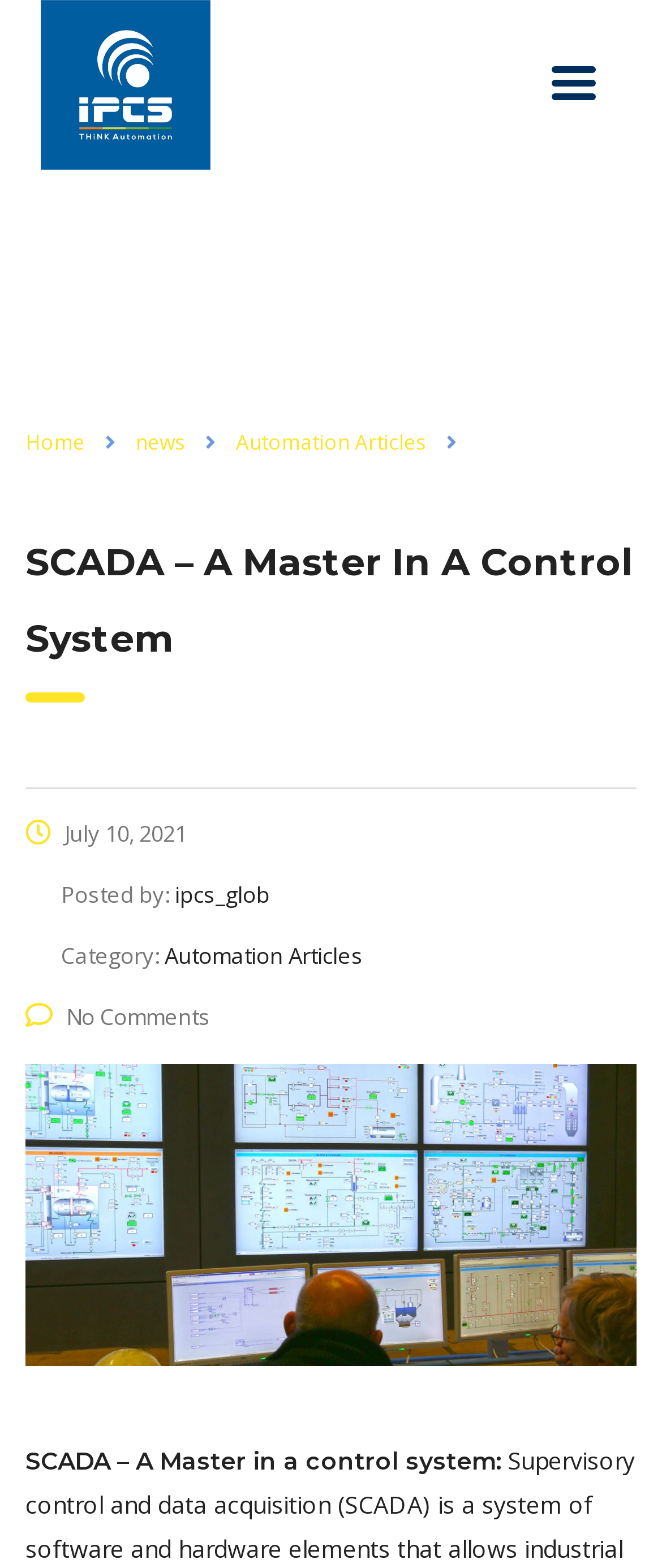How many comments does the article have? Based on the image, give a response in one word or a short phrase.

No Comments